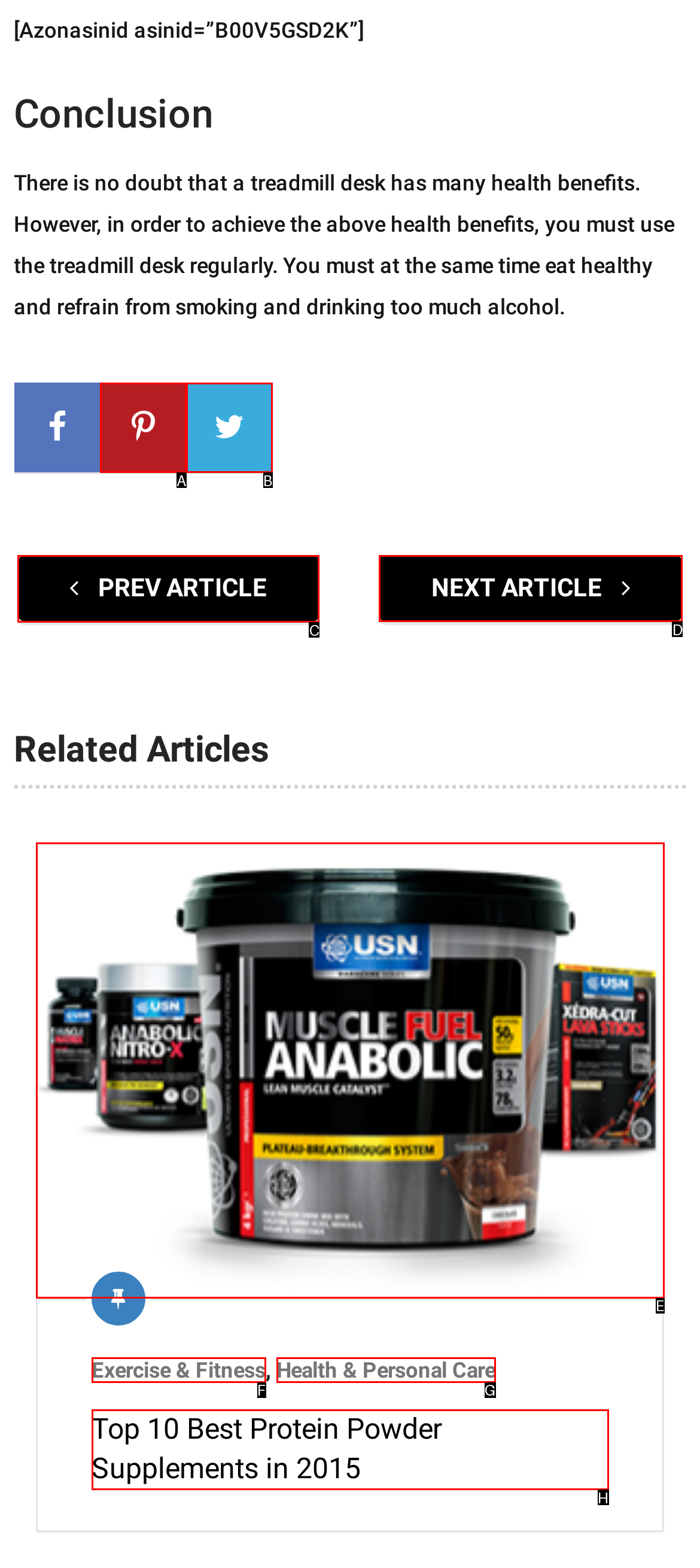Which HTML element should be clicked to complete the task: Click on the previous article? Answer with the letter of the corresponding option.

C